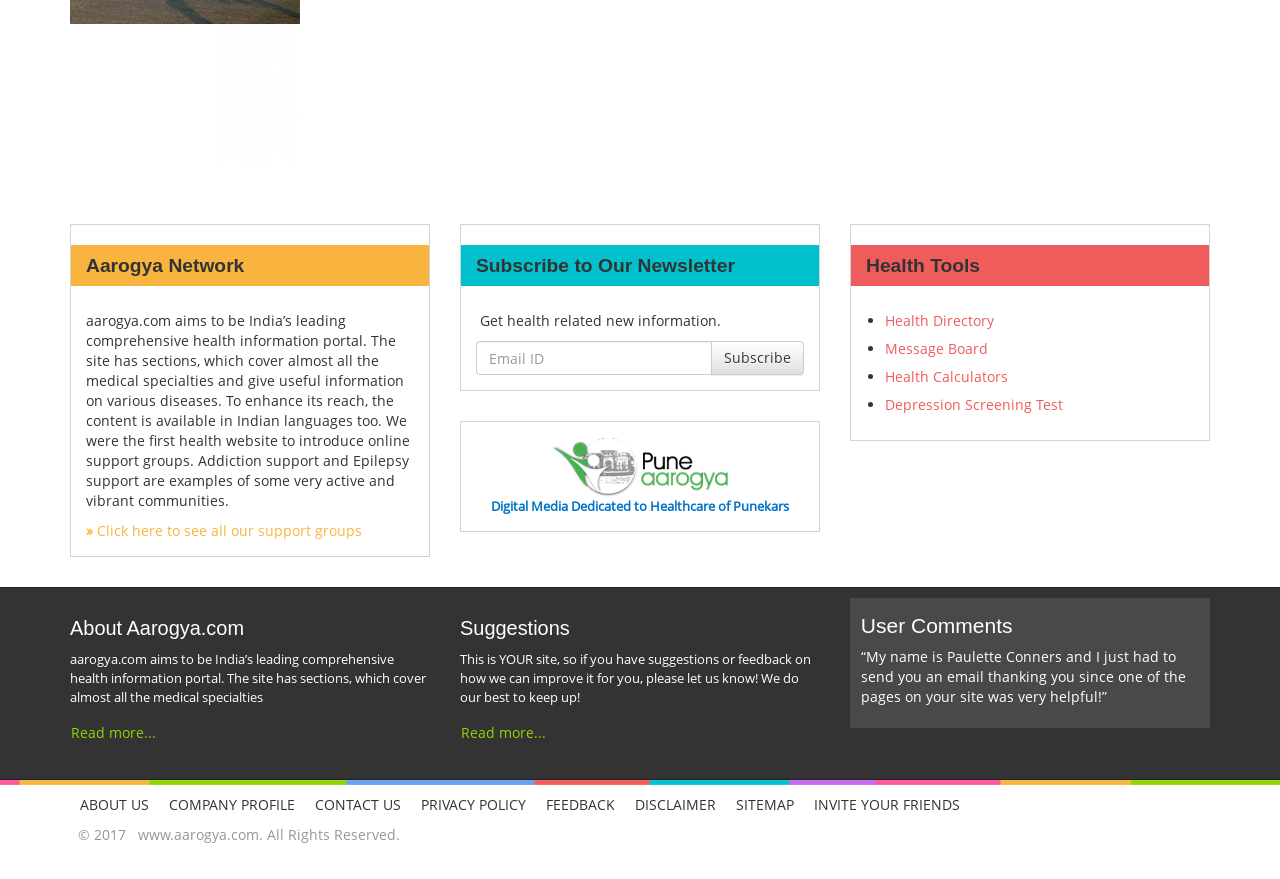Please specify the bounding box coordinates of the clickable region to carry out the following instruction: "Take the Depression Screening Test". The coordinates should be four float numbers between 0 and 1, in the format [left, top, right, bottom].

[0.691, 0.45, 0.83, 0.471]